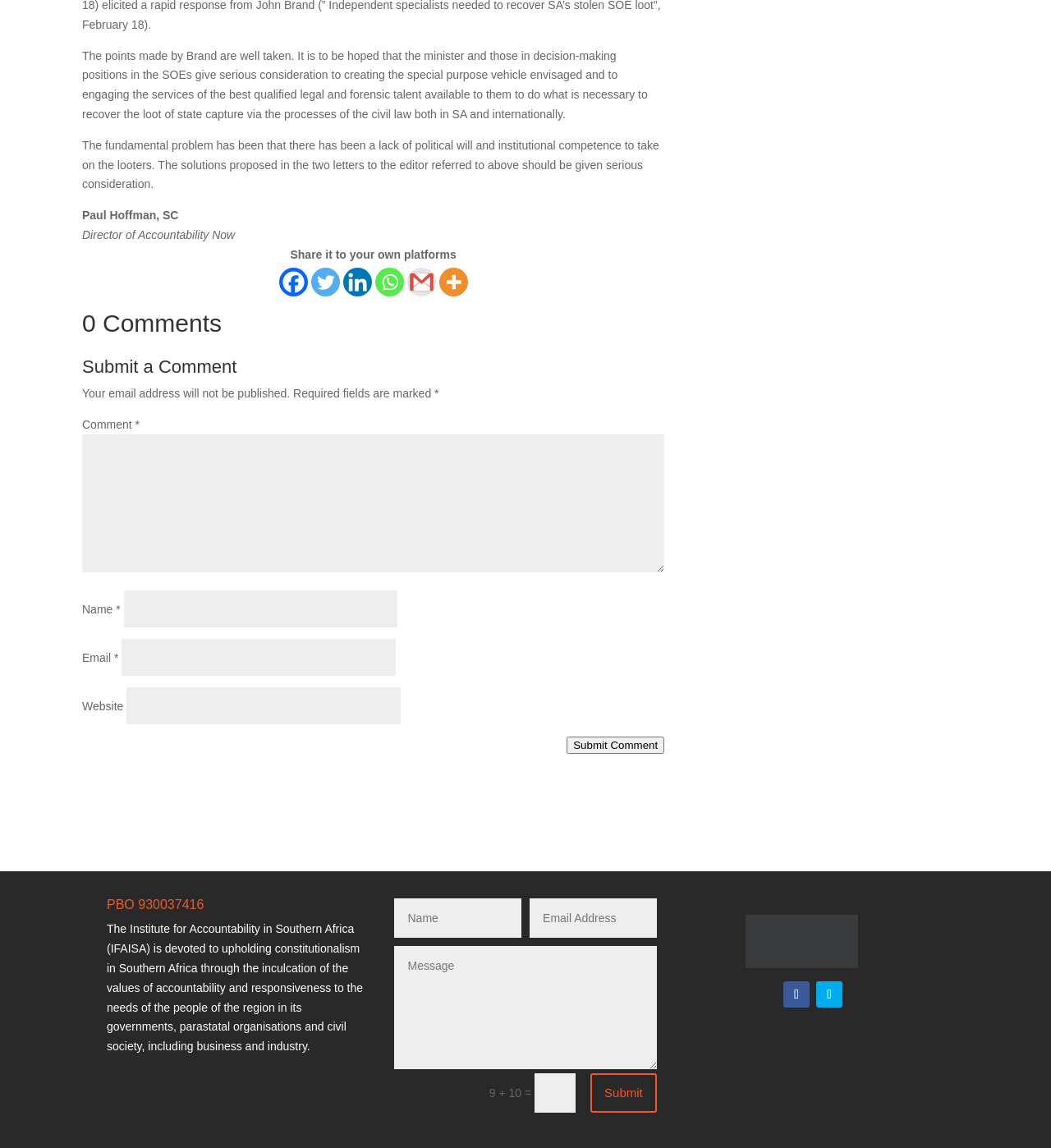Give a succinct answer to this question in a single word or phrase: 
What is the purpose of the buttons at the bottom?

To submit a comment